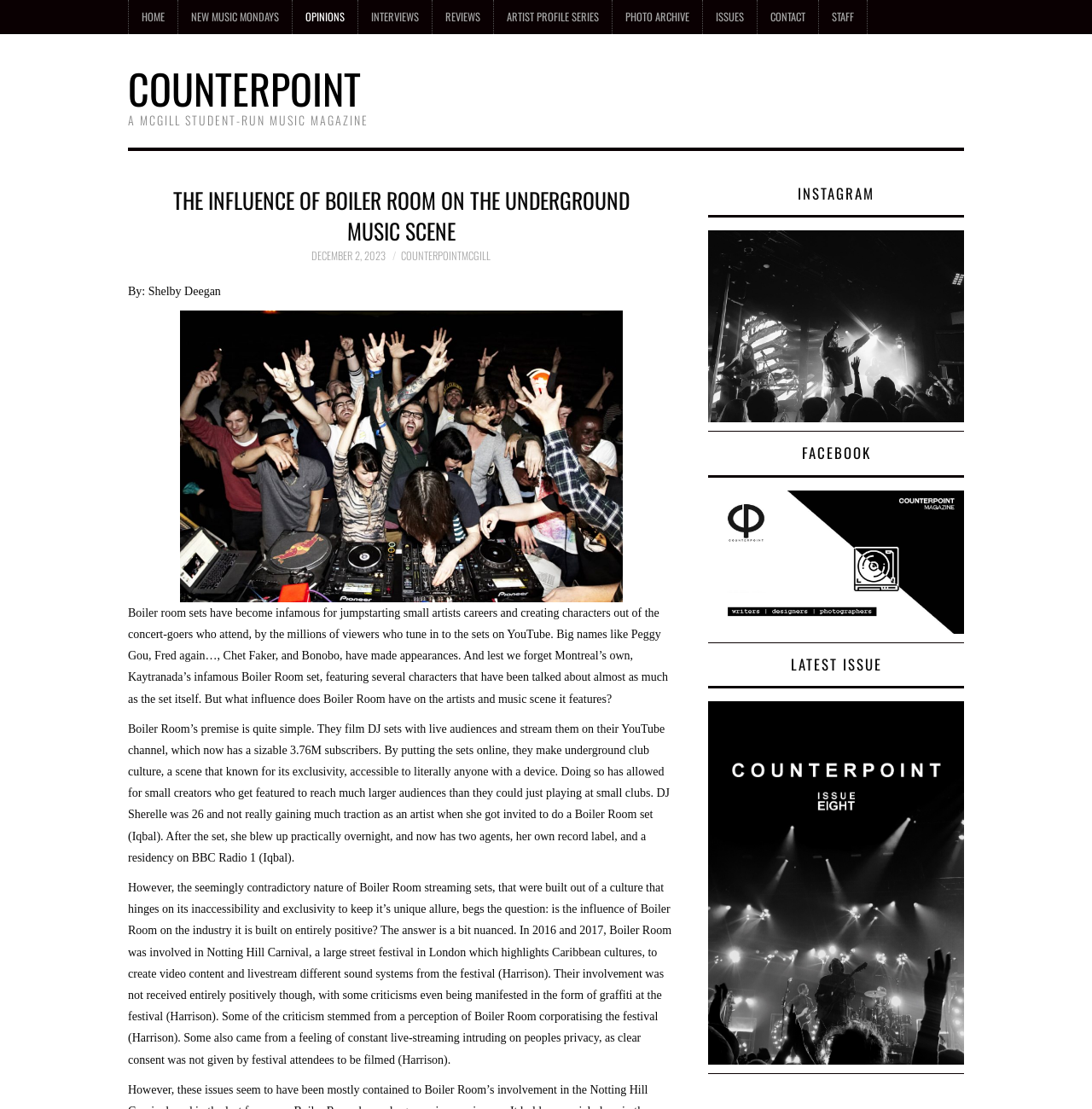What is the name of the music magazine?
Refer to the image and answer the question using a single word or phrase.

Counterpoint